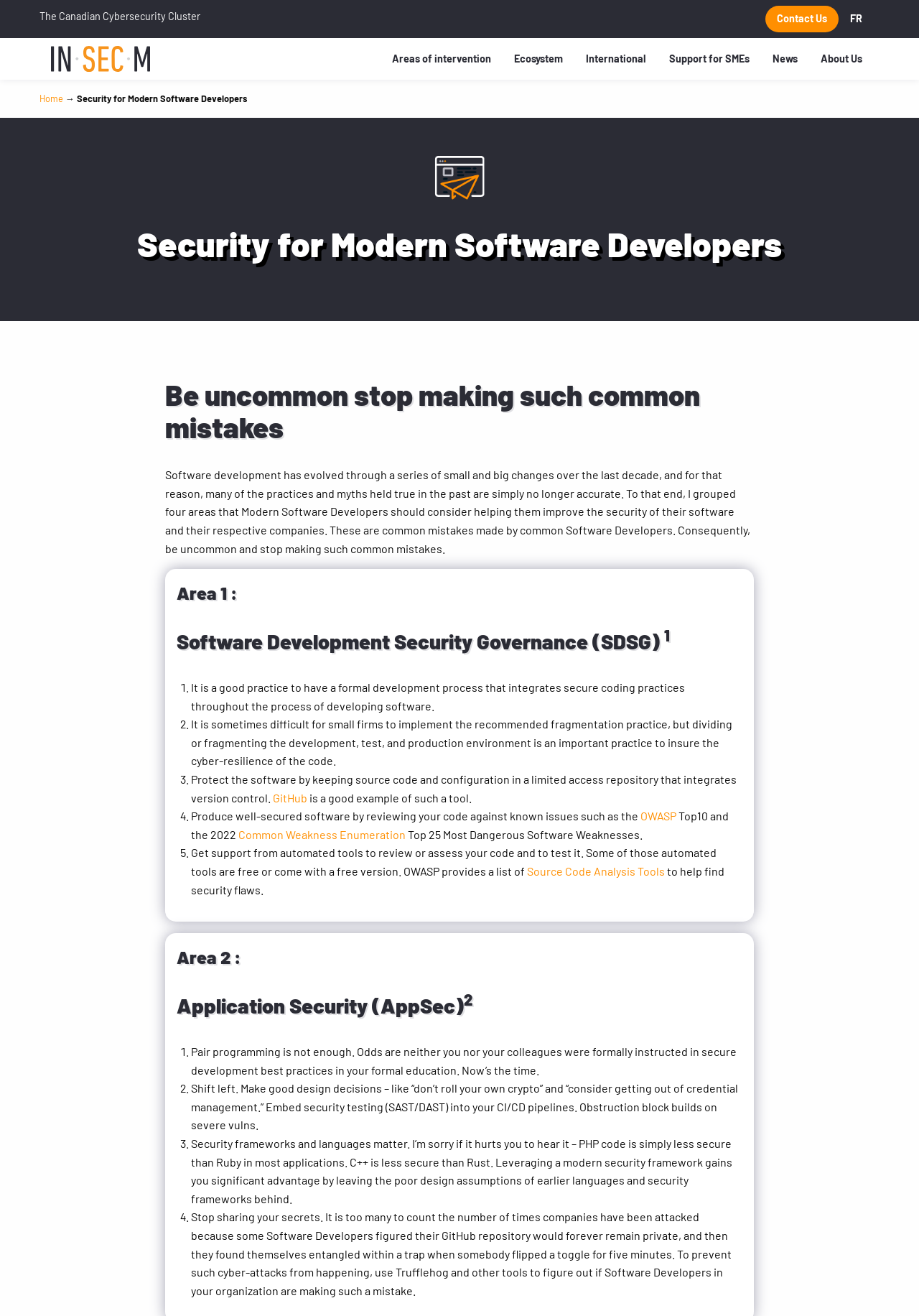Look at the image and answer the question in detail:
What is the purpose of Trufflehog?

I found the answer by looking at the static text element with the text 'Stop sharing your secrets... use Trufflehog and other tools to figure out if Software Developers in your organization are making such a mistake.'.